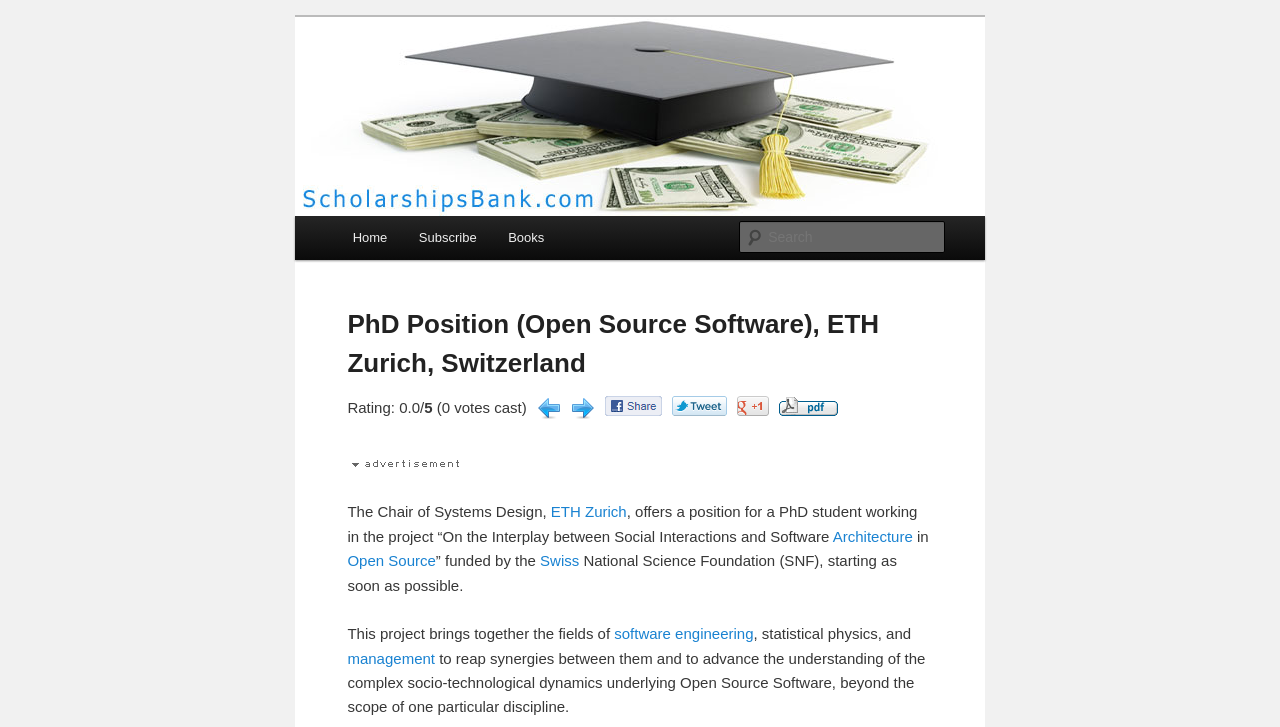Using the information in the image, give a comprehensive answer to the question: 
What is the name of the university offering the PhD position?

I found the answer by looking at the text content of the webpage, specifically the sentence 'The Chair of Systems Design, ETH Zurich, offers a position for a PhD student...' which mentions the university name.